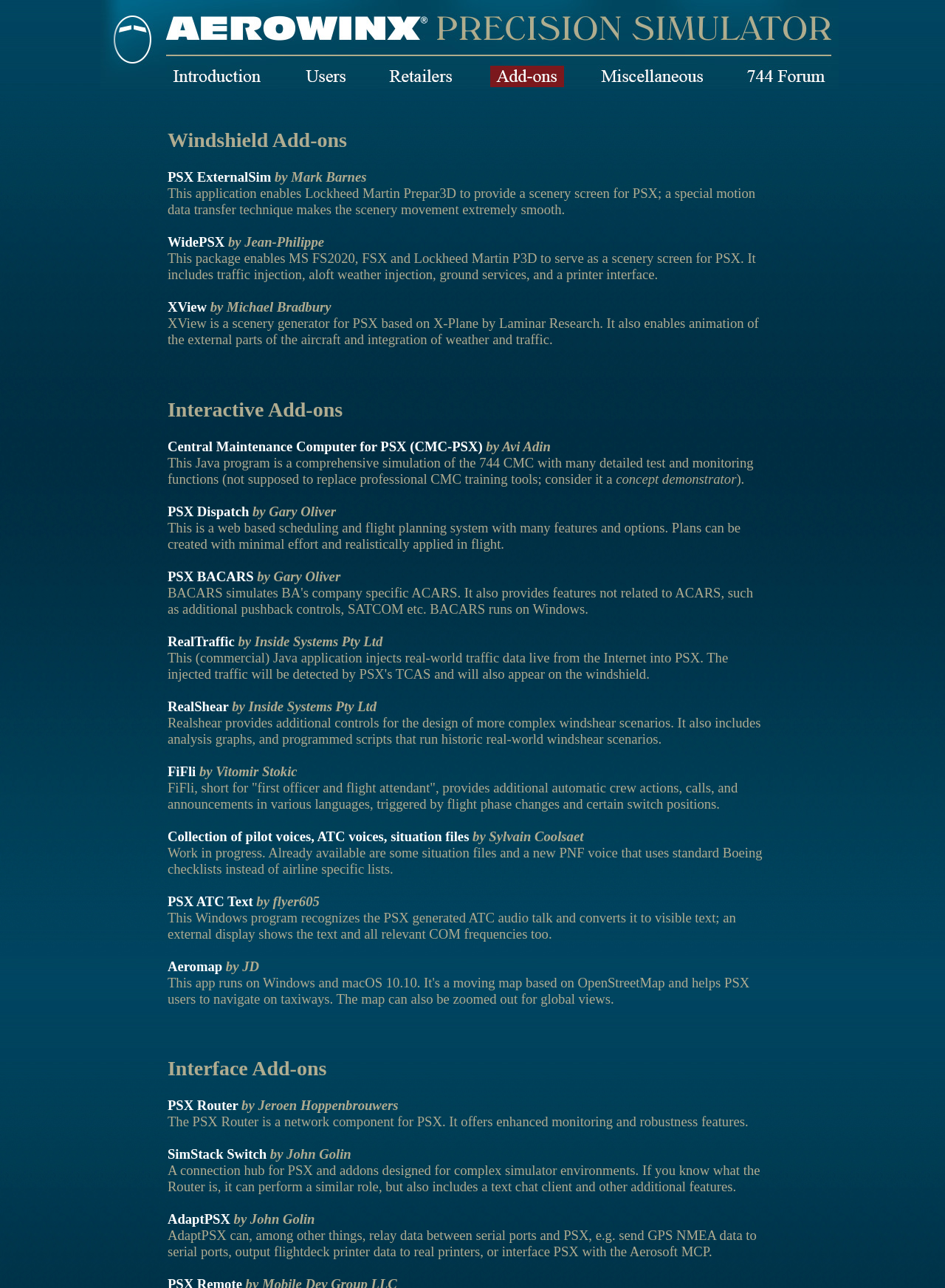Please provide the bounding box coordinates for the element that needs to be clicked to perform the following instruction: "Read about Central Maintenance Computer for PSX". The coordinates should be given as four float numbers between 0 and 1, i.e., [left, top, right, bottom].

[0.177, 0.341, 0.511, 0.353]